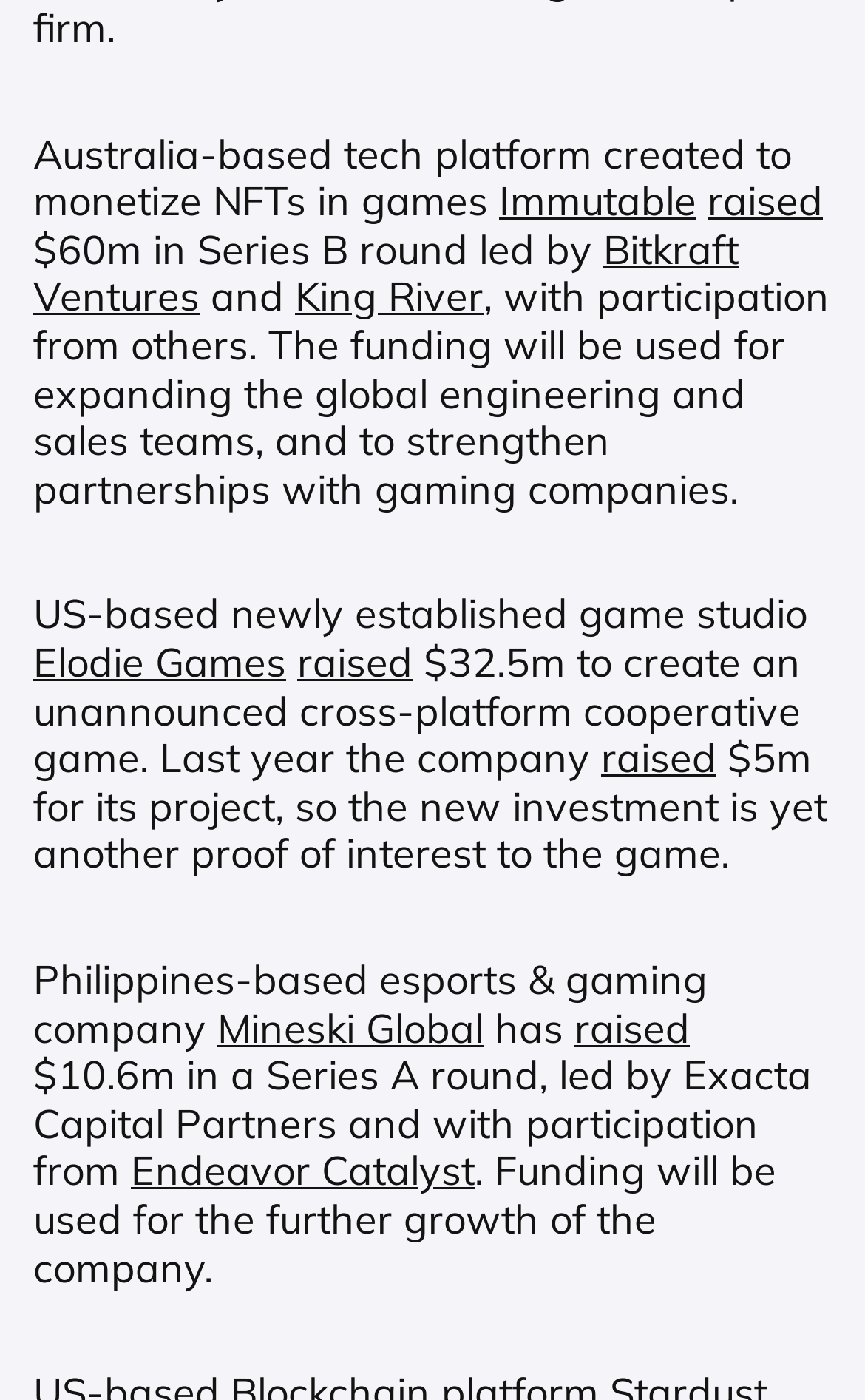Show me the bounding box coordinates of the clickable region to achieve the task as per the instruction: "Select the '1' link".

None